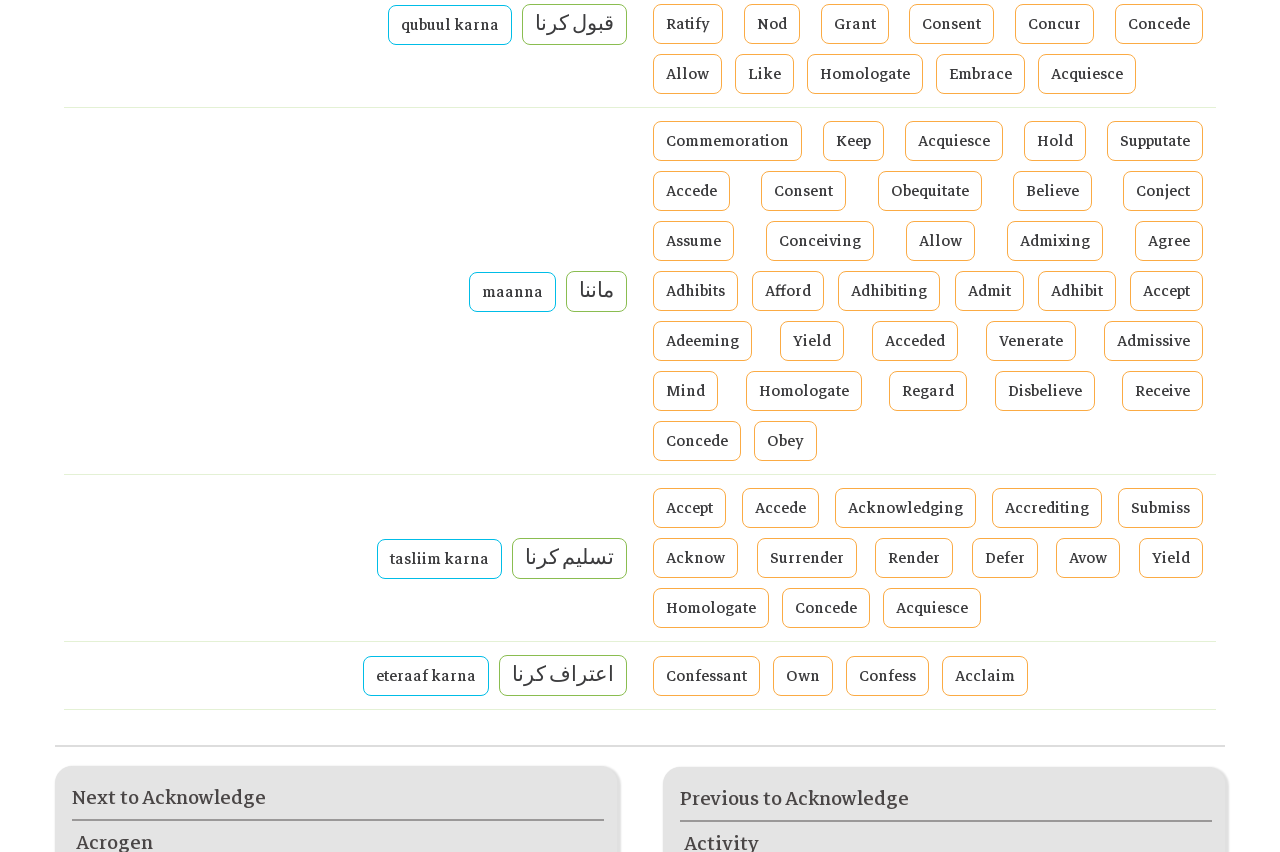How many links are there in the third row?
Using the image as a reference, deliver a detailed and thorough answer to the question.

The third row has four links: 'Confessant', 'Own', 'Confess', and 'Acclaim'. These links are located in the third row with bounding boxes of [0.51, 0.769, 0.594, 0.816], [0.604, 0.769, 0.651, 0.816], [0.661, 0.769, 0.726, 0.816], and [0.736, 0.769, 0.803, 0.816] respectively.